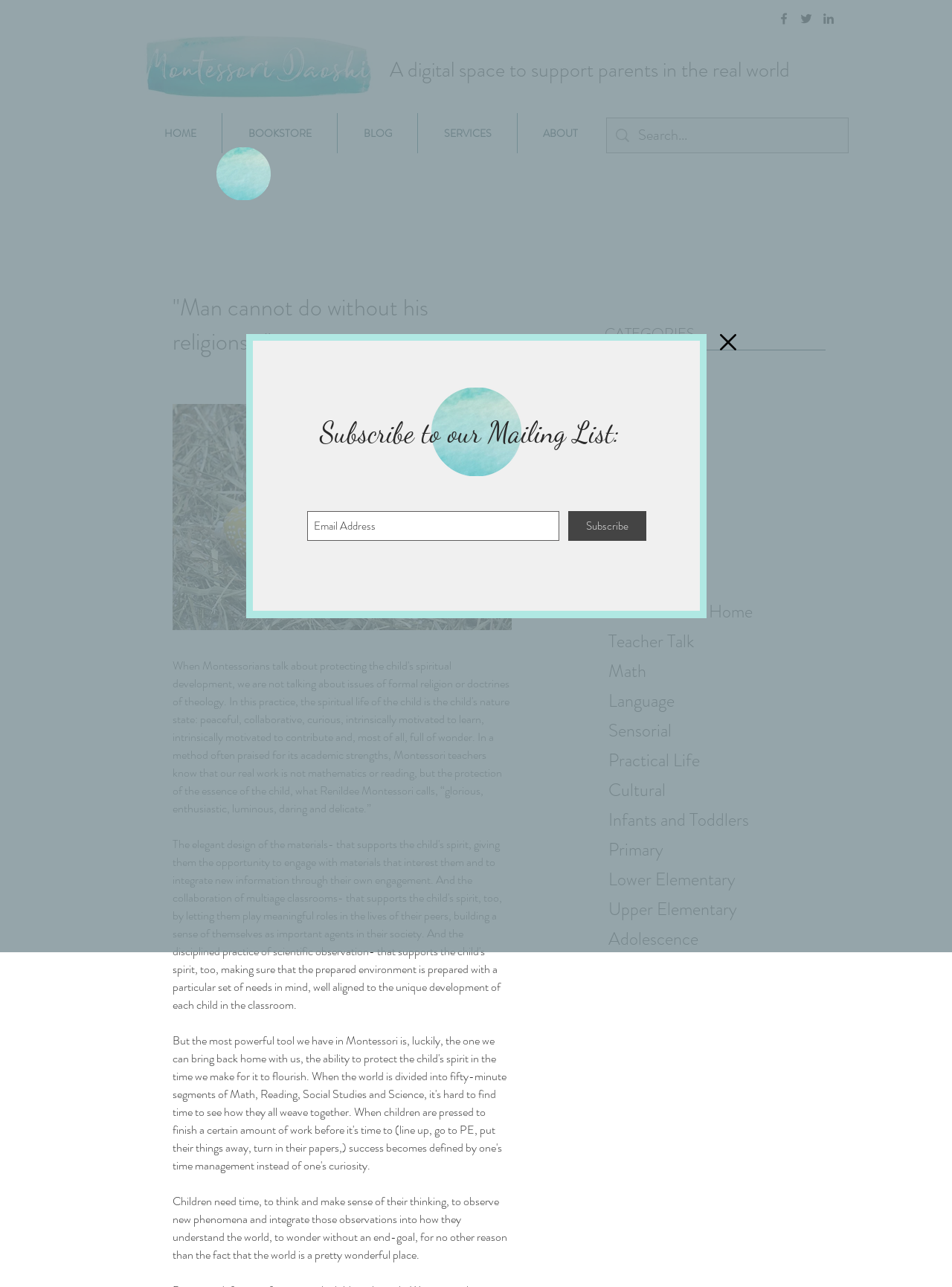Please indicate the bounding box coordinates for the clickable area to complete the following task: "Search for something". The coordinates should be specified as four float numbers between 0 and 1, i.e., [left, top, right, bottom].

[0.638, 0.092, 0.891, 0.119]